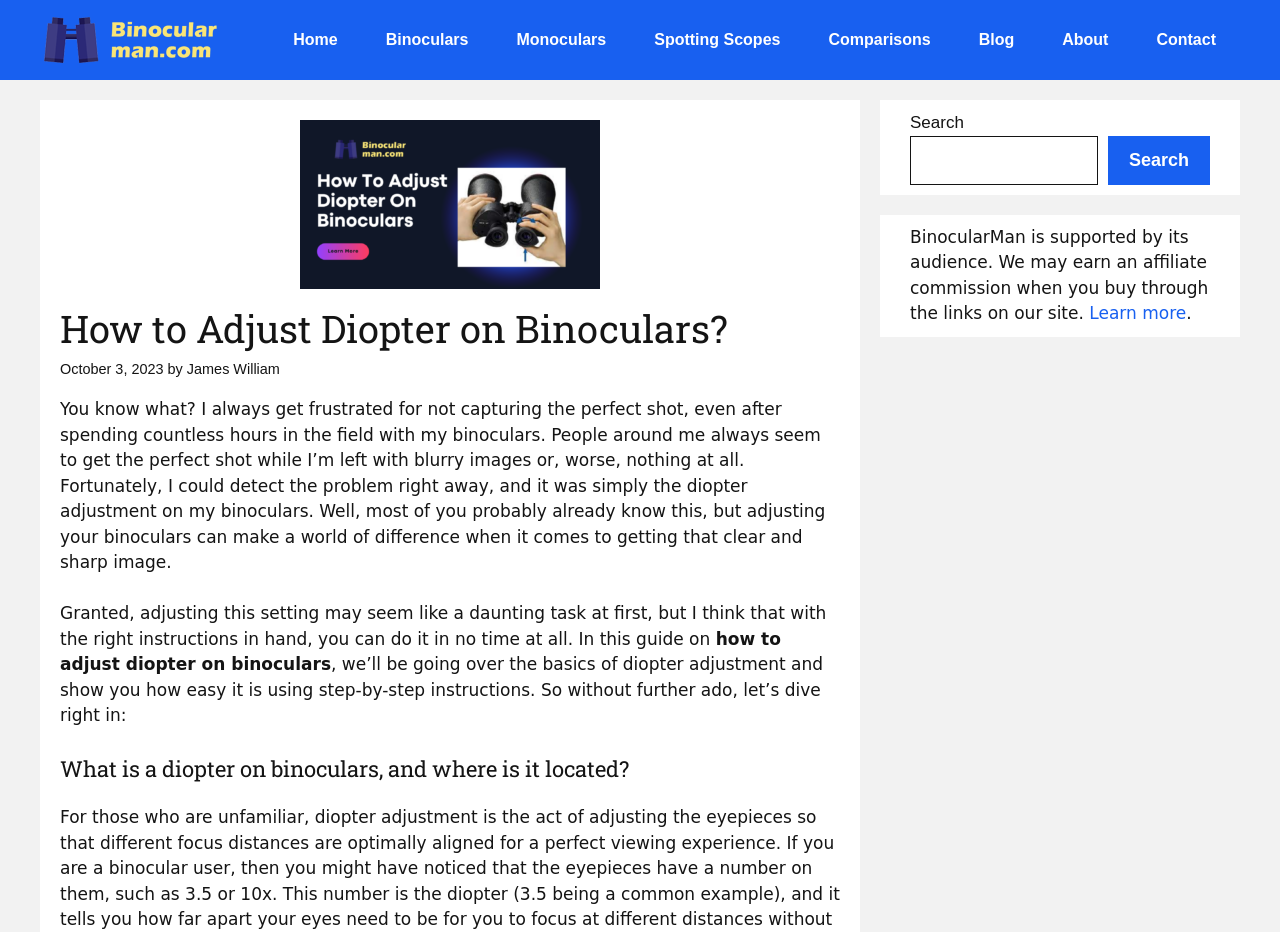What is the date of this article?
Observe the image and answer the question with a one-word or short phrase response.

October 3, 2023